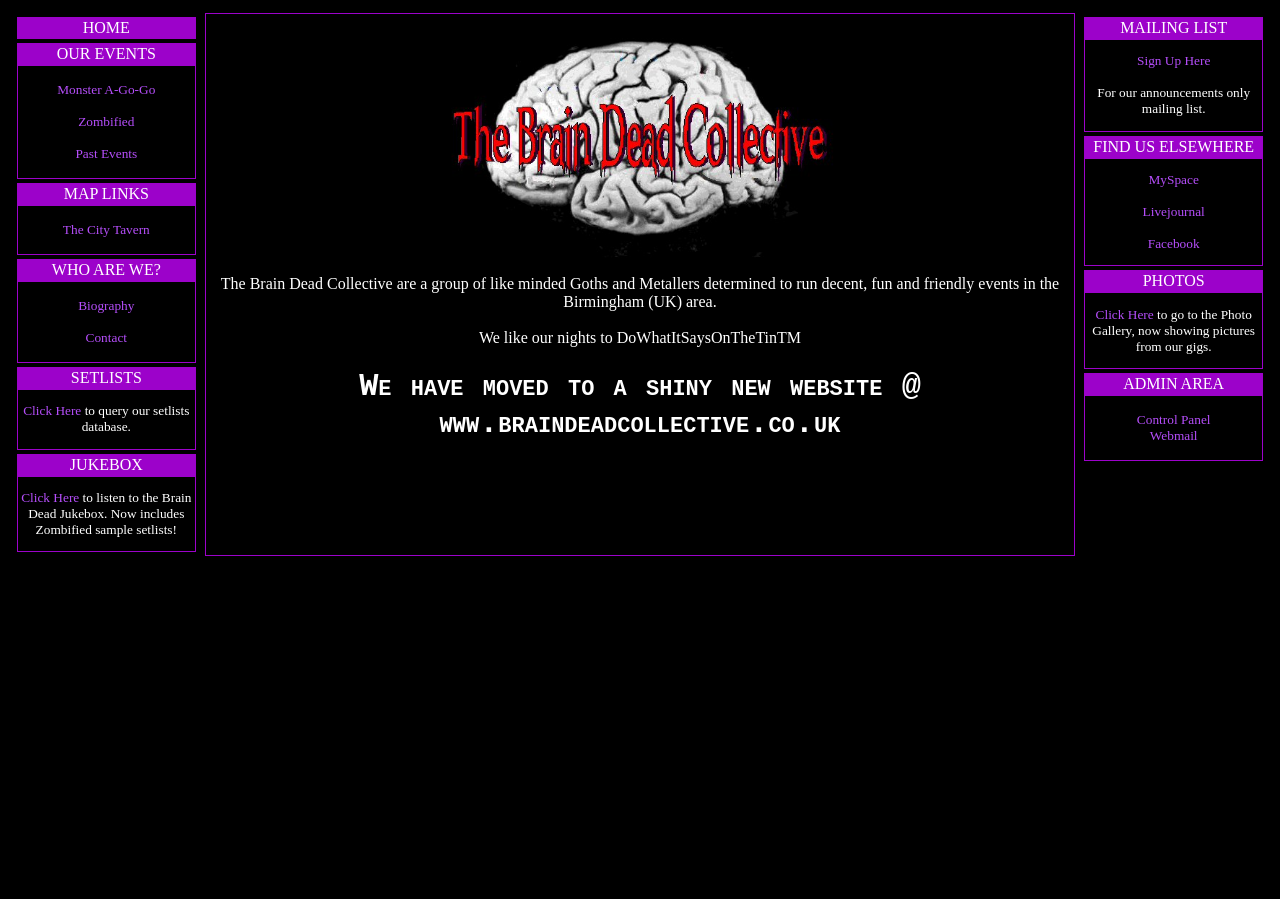Please identify the bounding box coordinates of the area I need to click to accomplish the following instruction: "Query setlists database".

[0.018, 0.449, 0.064, 0.465]